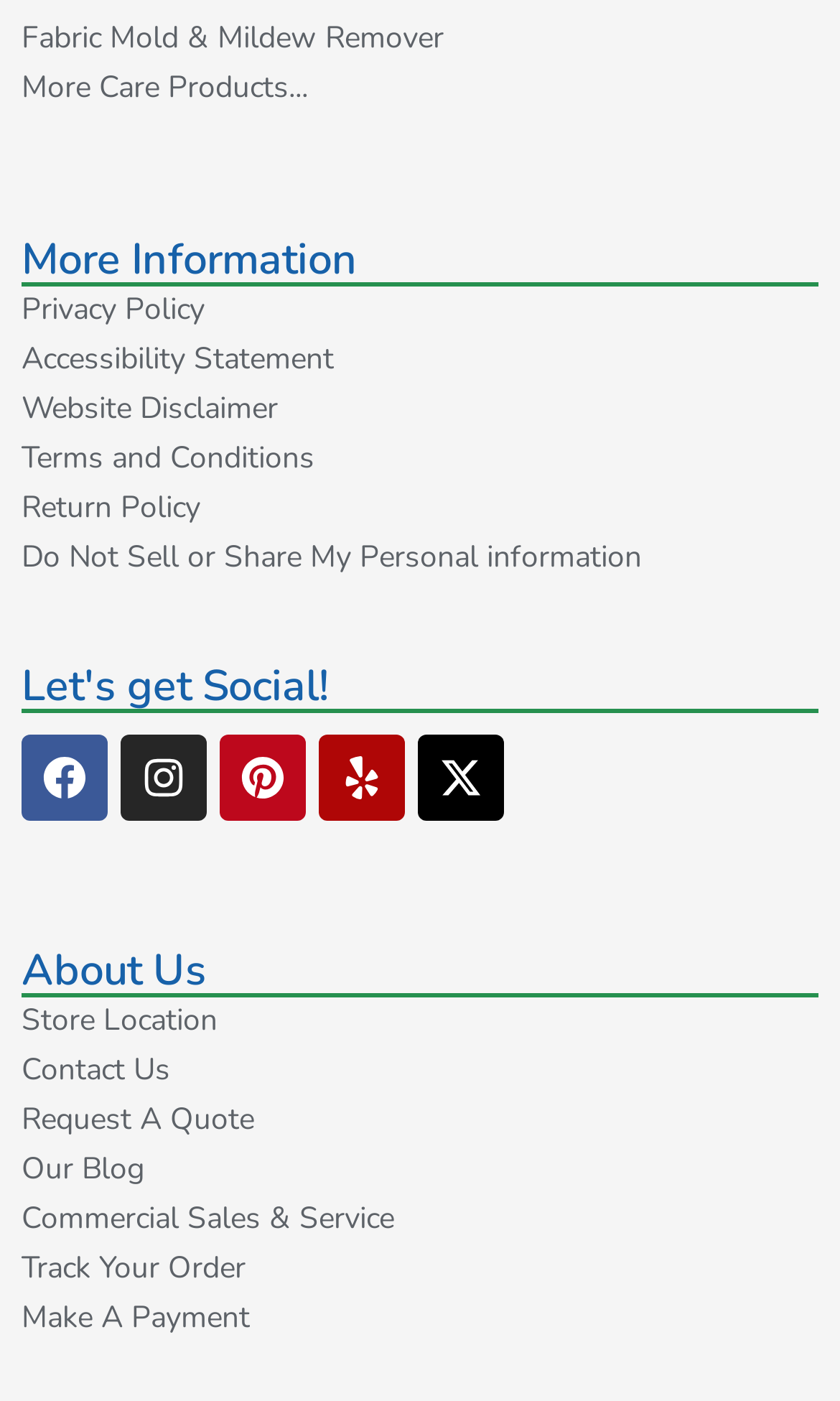Please find the bounding box coordinates of the section that needs to be clicked to achieve this instruction: "View Fabric Mold & Mildew Remover".

[0.026, 0.011, 0.974, 0.044]